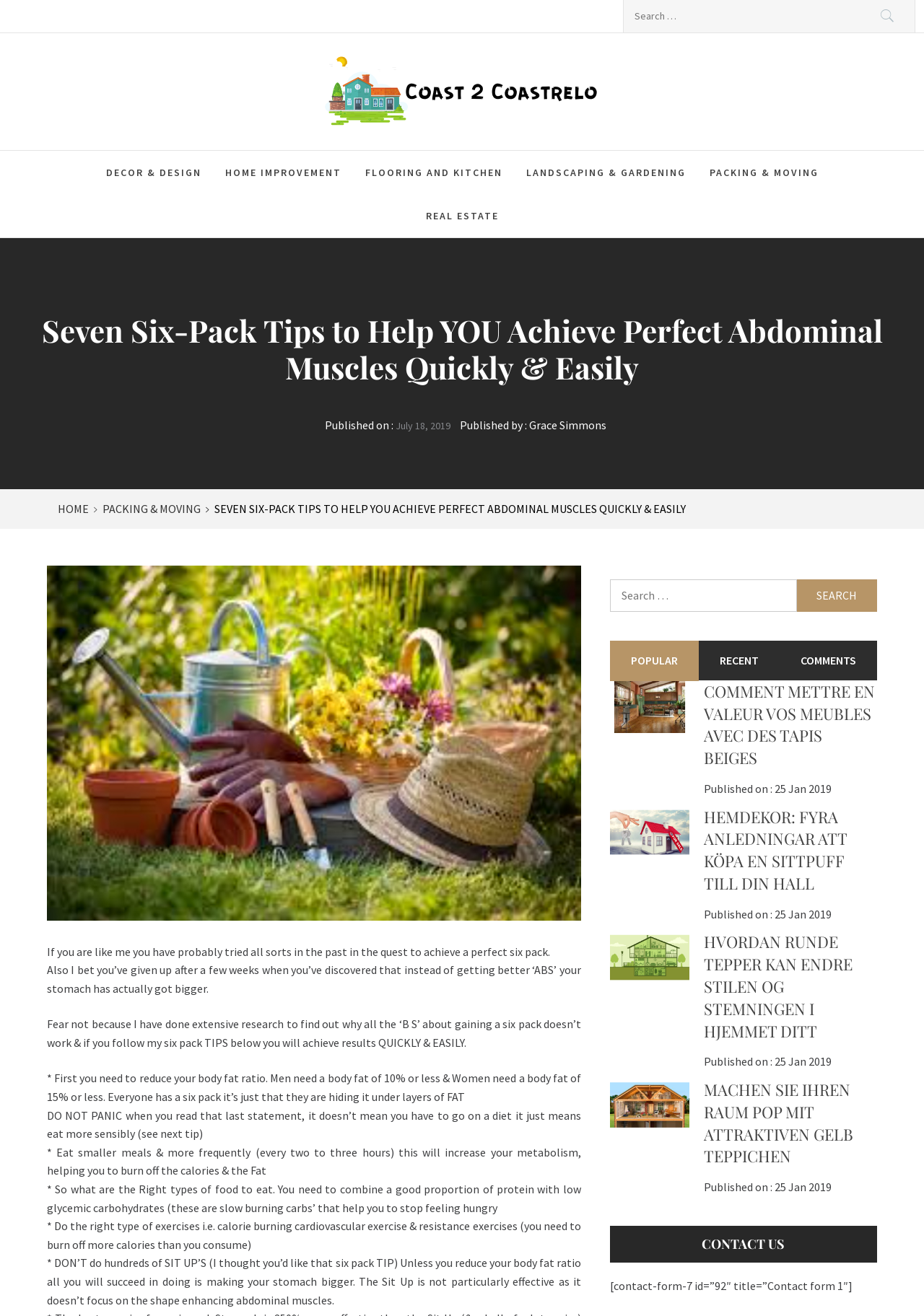Summarize the webpage with intricate details.

This webpage is about fitness and health, specifically focusing on achieving a perfect six-pack. At the top, there is a search bar with a "Search" button, allowing users to search for specific content. Below the search bar, there is a navigation menu with links to different categories, including "DECOR & DESIGN", "HOME IMPROVEMENT", and "PACKING & MOVING".

The main content of the webpage is an article titled "Seven Six-Pack Tips to Help YOU Achieve Perfect Abdominal Muscles Quickly & Easily". The article starts with an introduction, discussing the struggles of achieving a perfect six-pack and the importance of reducing body fat ratio. The article then provides six tips, including reducing body fat ratio, eating smaller meals more frequently, and doing the right type of exercises.

On the right side of the webpage, there is a section with links to popular articles, including "Comment mettre en valeur vos meubles avec des tapis beiges", "Hemdekor: Fyra anledningar att köpa en sittpuff till din hall", and "Hvordan runde tepper kan endre stilen og stemningen i hjemmet ditt". Each link has a corresponding image and a published date.

At the bottom of the webpage, there is a contact form with a heading "CONTACT US", allowing users to get in touch with the website owners.